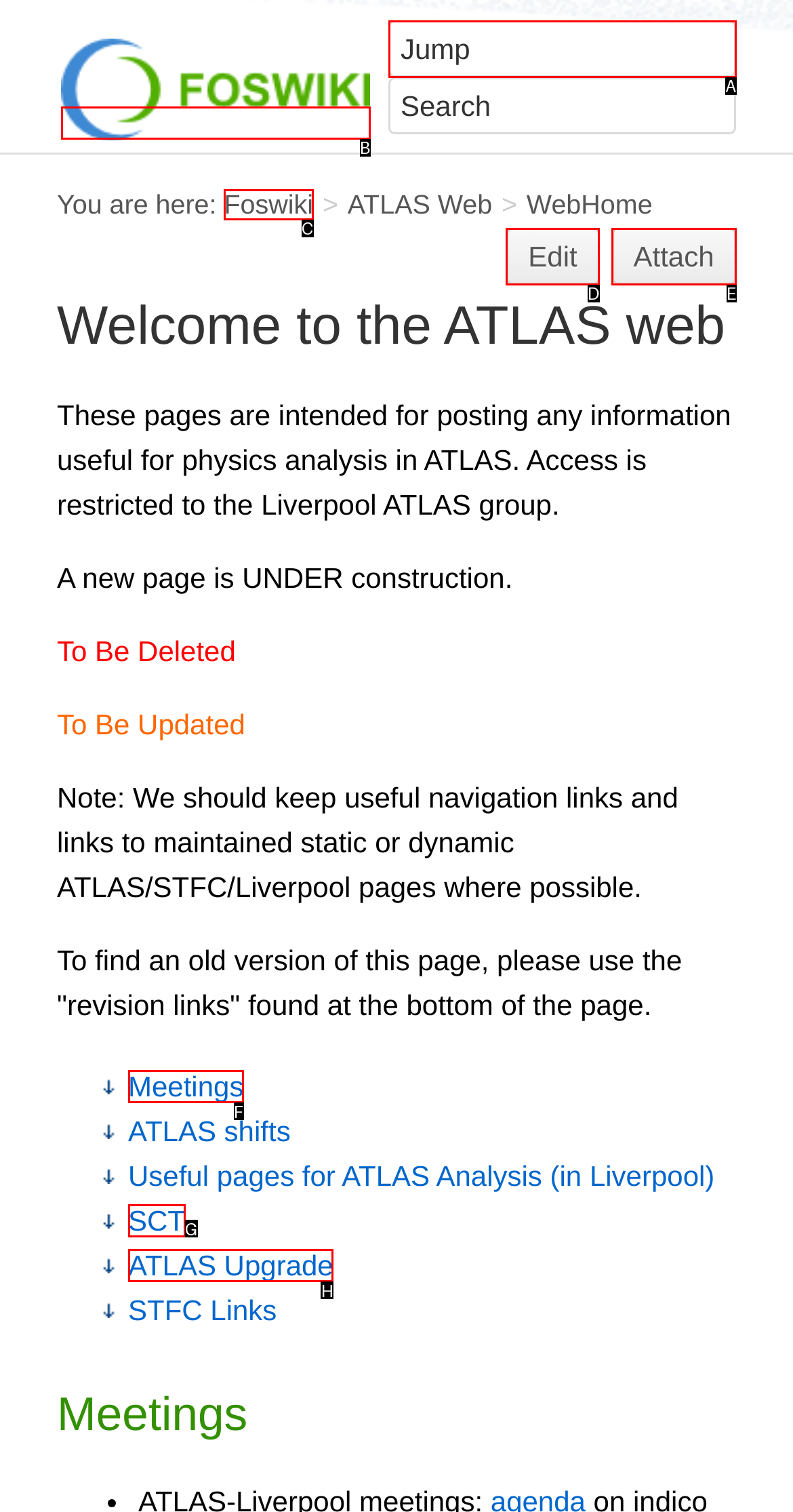Identify the HTML element that matches the description: SCT
Respond with the letter of the correct option.

G